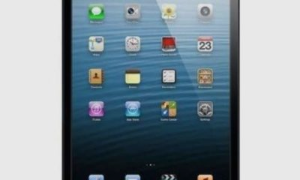Respond to the following question with a brief word or phrase:
What is the operating system of the iPad Mini?

iOS